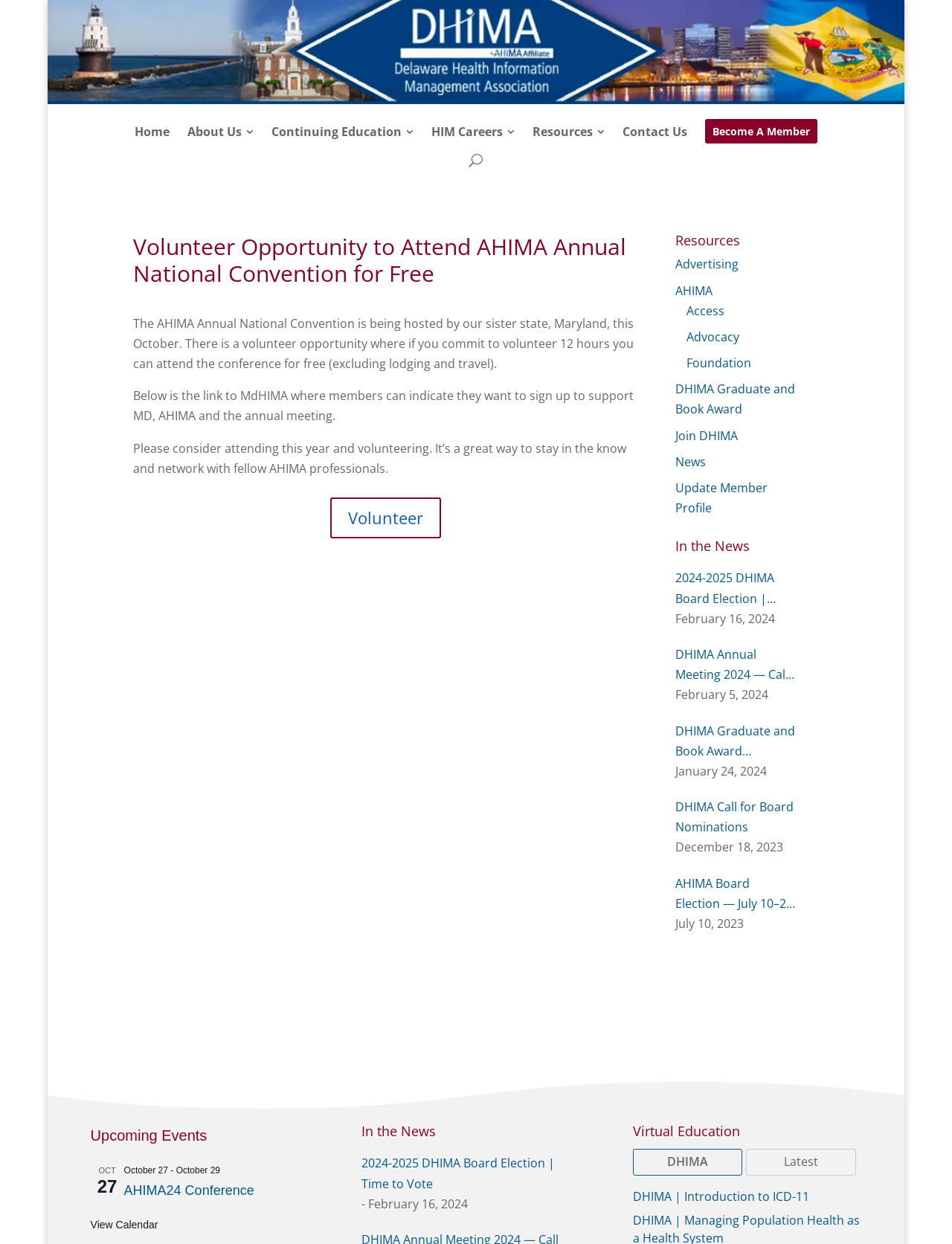Based on the element description DHIMA | Introduction to ICD-11, identify the bounding box coordinates for the UI element. The coordinates should be in the format (top-left x, top-left y, bottom-right x, bottom-right y) and within the 0 to 1 range.

[0.665, 0.955, 0.85, 0.968]